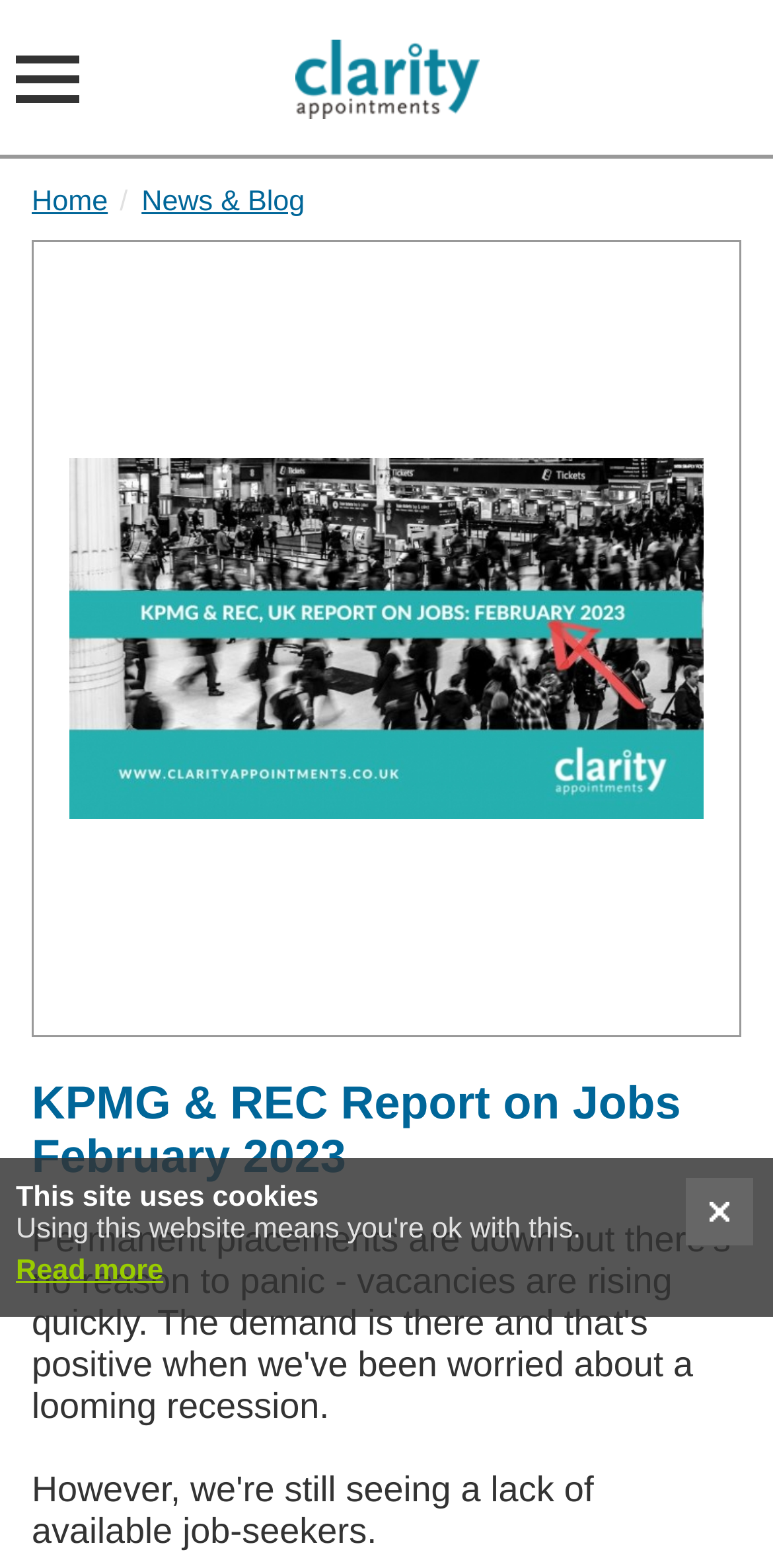What is the navigation menu item to the left of 'News & Blog'?
Provide a fully detailed and comprehensive answer to the question.

By examining the bounding box coordinates of the navigation menu items, I can determine their vertical positions. The item to the left of 'News & Blog' has a y1 coordinate of 0.119, which is the same as the 'News & Blog' item. Therefore, the item to the left of 'News & Blog' is 'Home'.